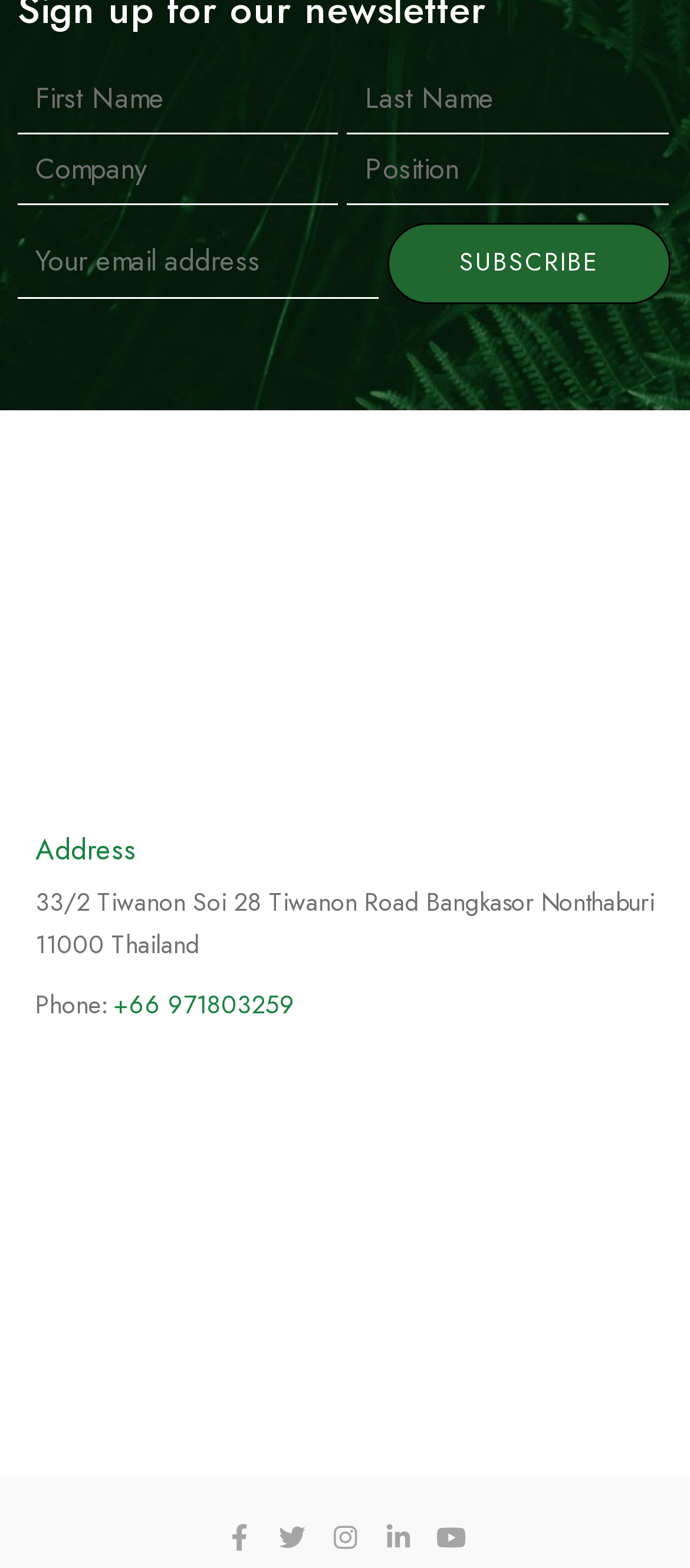Given the element description: "Facebook-f", predict the bounding box coordinates of this UI element. The coordinates must be four float numbers between 0 and 1, given as [left, top, right, bottom].

[0.308, 0.964, 0.385, 0.998]